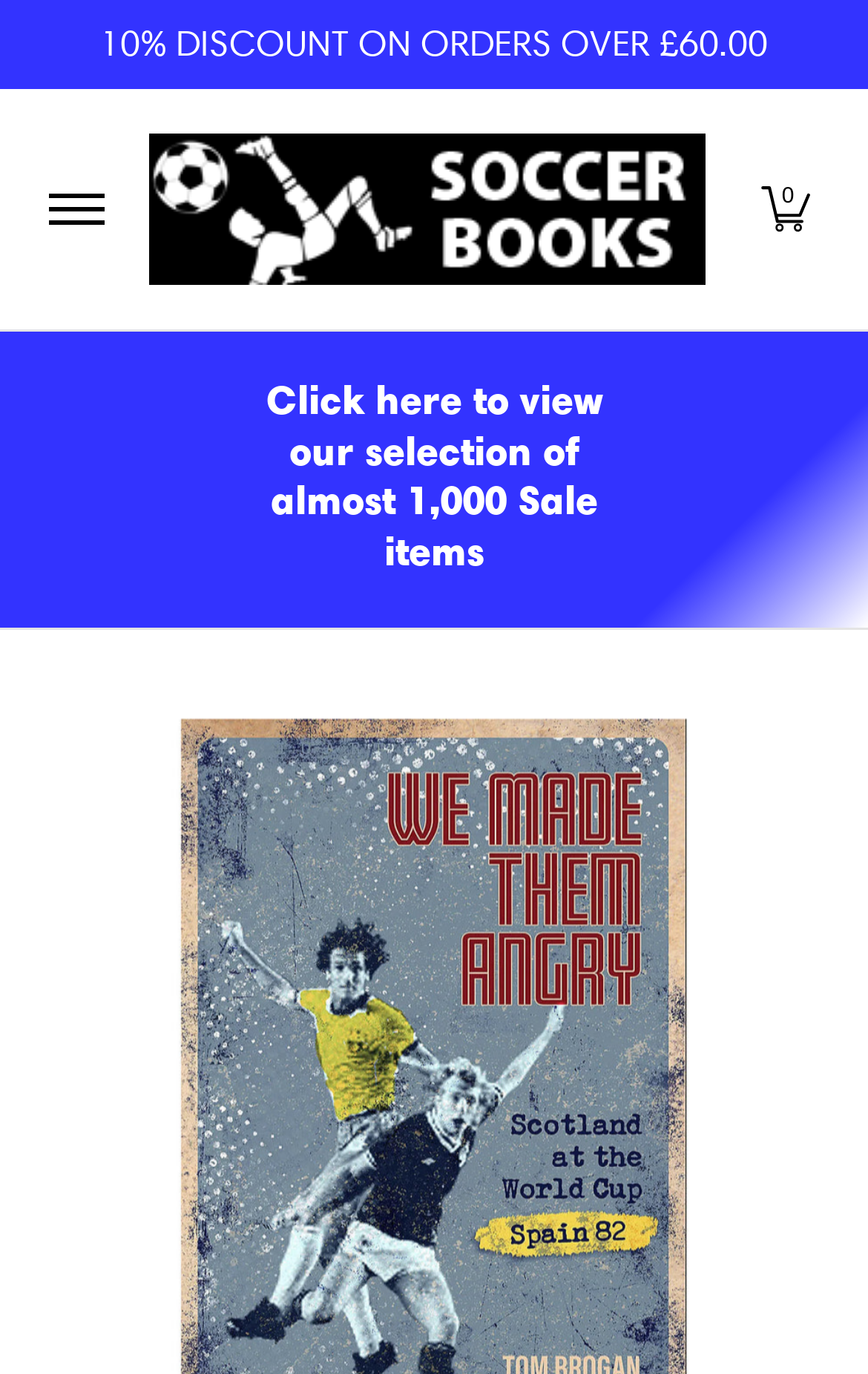Offer a meticulous caption that includes all visible features of the webpage.

This webpage is about a book titled "We Made Them Angry – Scotland at the World Cup – Spain 1982" and is hosted by Soccer Books Limited. At the top-left corner, there is a link to skip to the main content. Next to it, a promotional message is displayed, offering a 10% discount on orders over £60.00.

Below the promotional message, a main menu navigation bar is situated, spanning almost the entire width of the page. The menu has a button to expand or collapse it, and it contains a link to the book's title, which is also accompanied by an image. On the right side of the menu, there is a cart button.

Further down, there is a section with a special offer, announcing a 20% discount for orders of two or more sale items. Below this section, there are two buttons, "Previous" and "Next", which are likely used for pagination.

At the bottom of the page, there is another link to skip to the main content, which is a duplicate of the one at the top. Overall, the webpage has a simple layout, with a focus on promoting the book and providing navigation options.